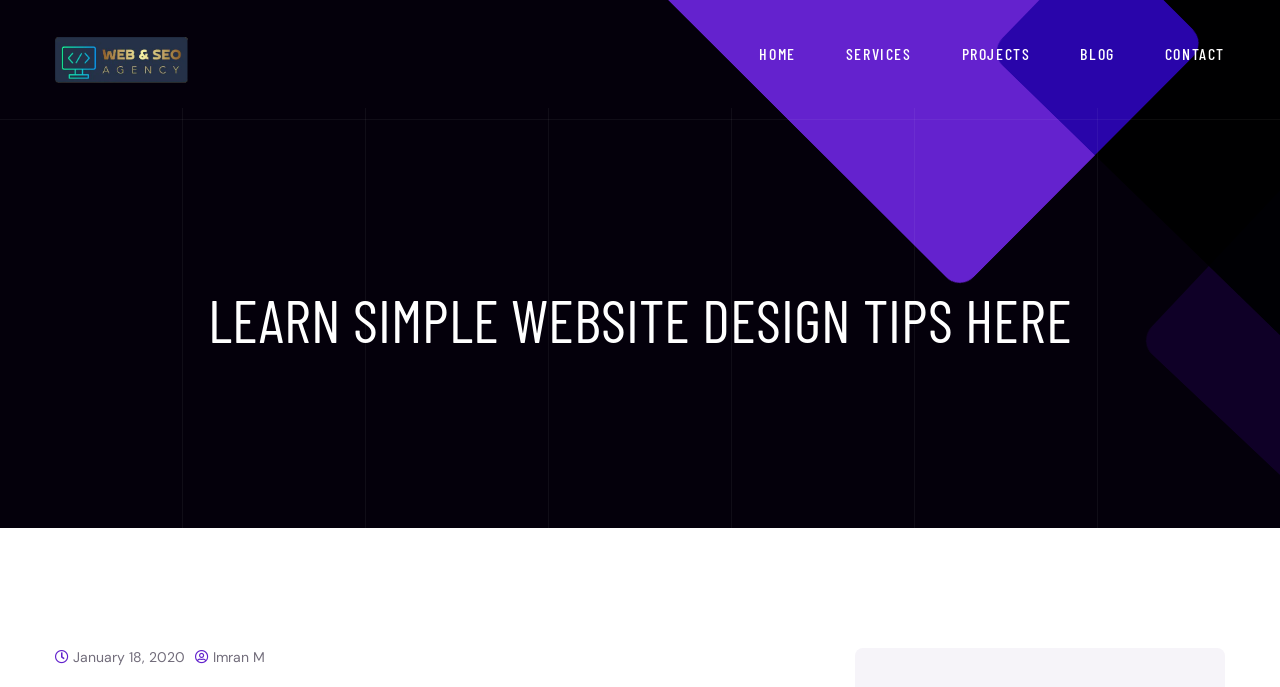Could you highlight the region that needs to be clicked to execute the instruction: "contact the agency"?

[0.91, 0.054, 0.957, 0.103]